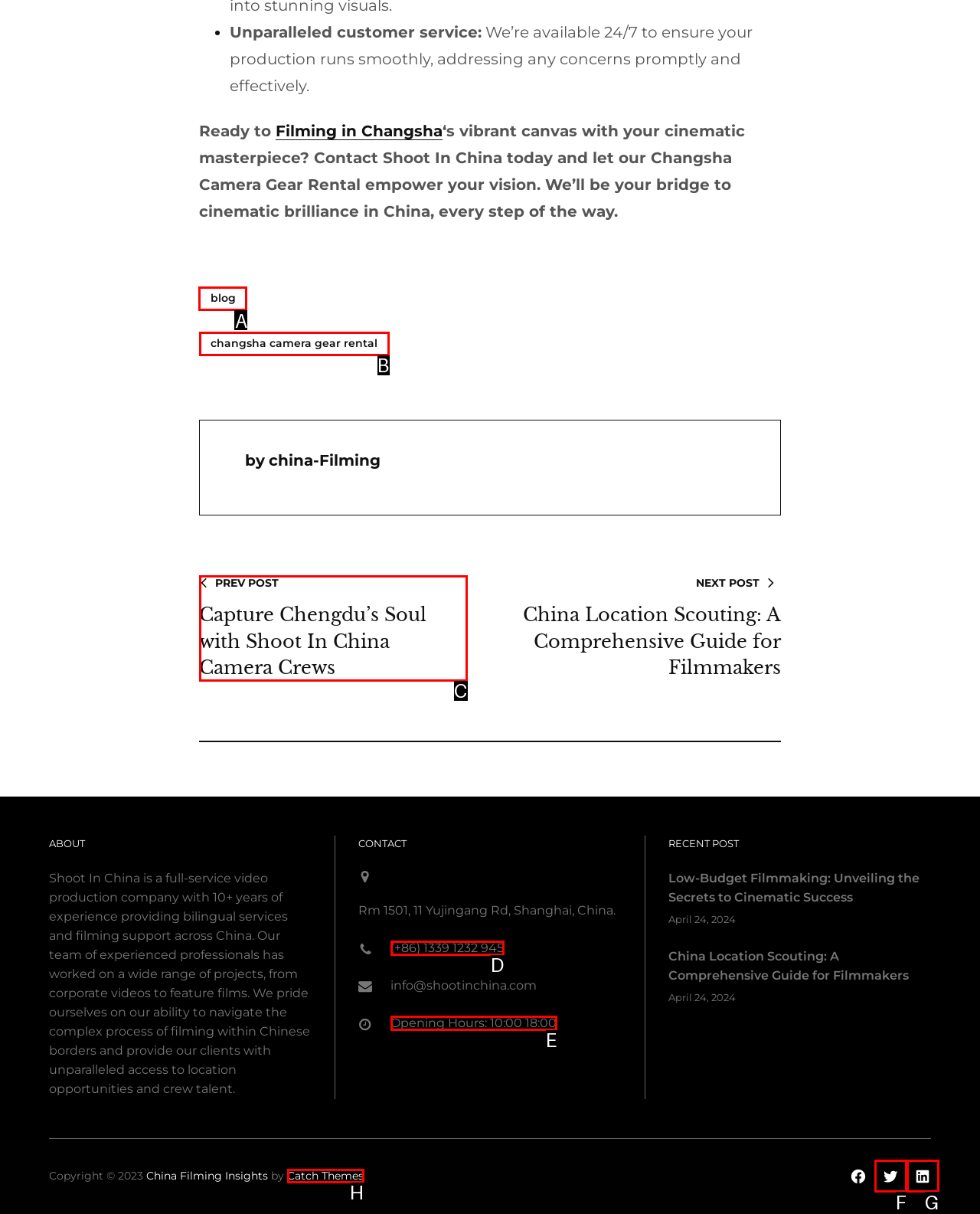Indicate which red-bounded element should be clicked to perform the task: Read the blog Answer with the letter of the correct option.

A